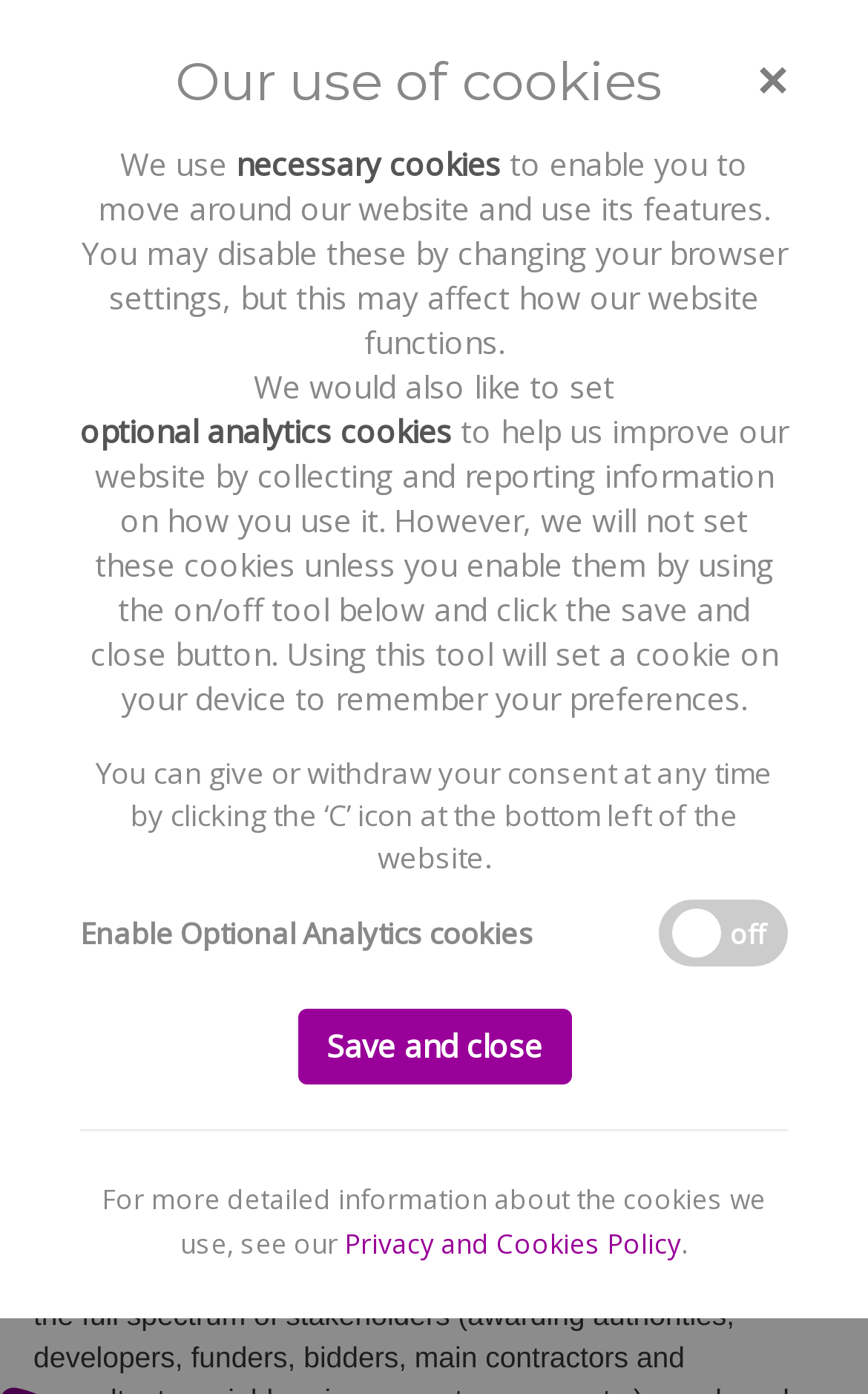What is the name of the law firm?
Using the information from the image, provide a comprehensive answer to the question.

The name of the law firm can be determined by looking at the top-left corner of the webpage, where the logo and firm name are displayed.